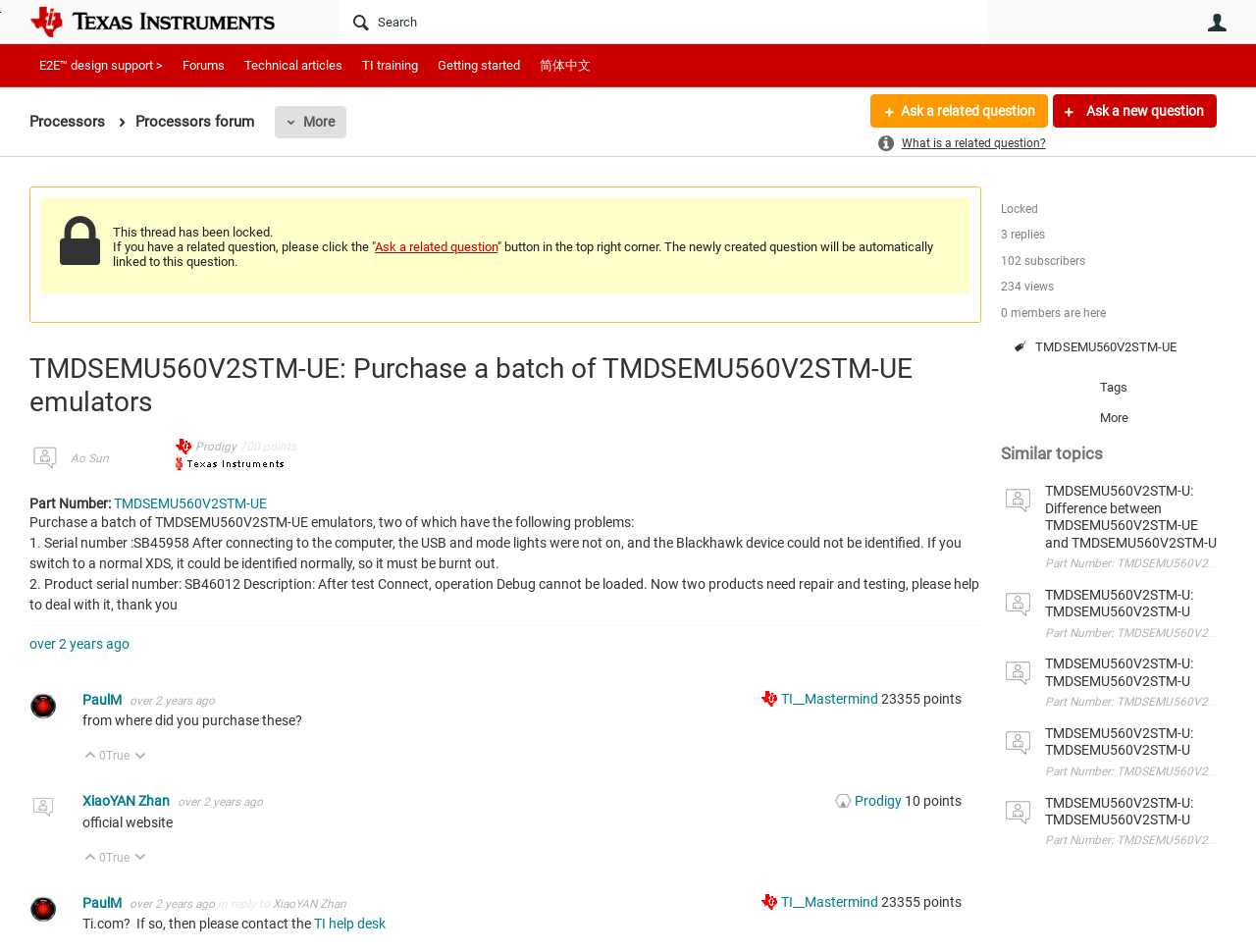Generate a thorough description of the webpage.

This webpage appears to be a forum discussion thread on the TI E2E support forums, specifically focused on Processors. At the top, there is a navigation bar with links to various sections, including "E2E™ design support", "Forums", "Technical articles", and "TI training". Below this, there is a heading that reads "Processors" and a subheading that reads "Processors forum".

The main content of the page is a discussion thread about purchasing a batch of TMDSEMU560V2STM-UE emulators, with two of them having specific problems. The original poster, Ao Sun, describes the issues with the emulators, including one that cannot be identified by the computer and another that cannot load the debug operation.

Below the original post, there are several replies from other users, including PaulM and XiaoYAN Zhan. These replies are indented to show that they are responses to the original post. Each reply includes the user's name, a timestamp, and their response to the original post.

To the right of the main content, there is a sidebar with links to related topics, including "Similar topics" and several specific threads related to TMDSEMU560V2STM-U emulators. There are also links to the profiles of the users who have participated in the discussion.

At the bottom of the page, there are links to navigate to the next page of the discussion thread, as well as a search box to search for specific topics or keywords.